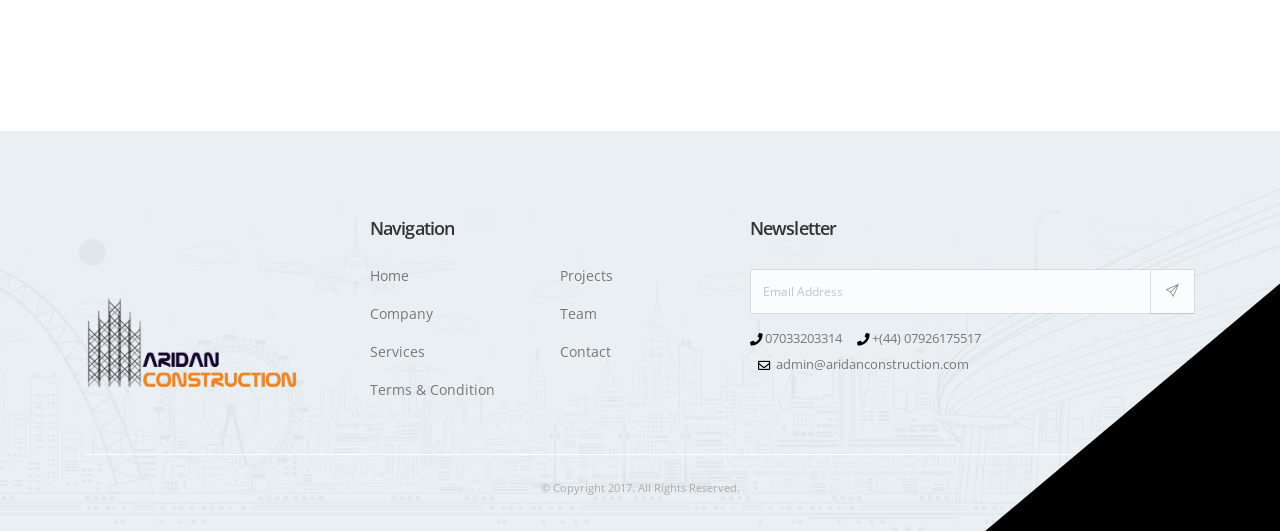Identify the bounding box of the UI element that matches this description: "alt="Aridan Construction"".

[0.066, 0.662, 0.234, 0.694]